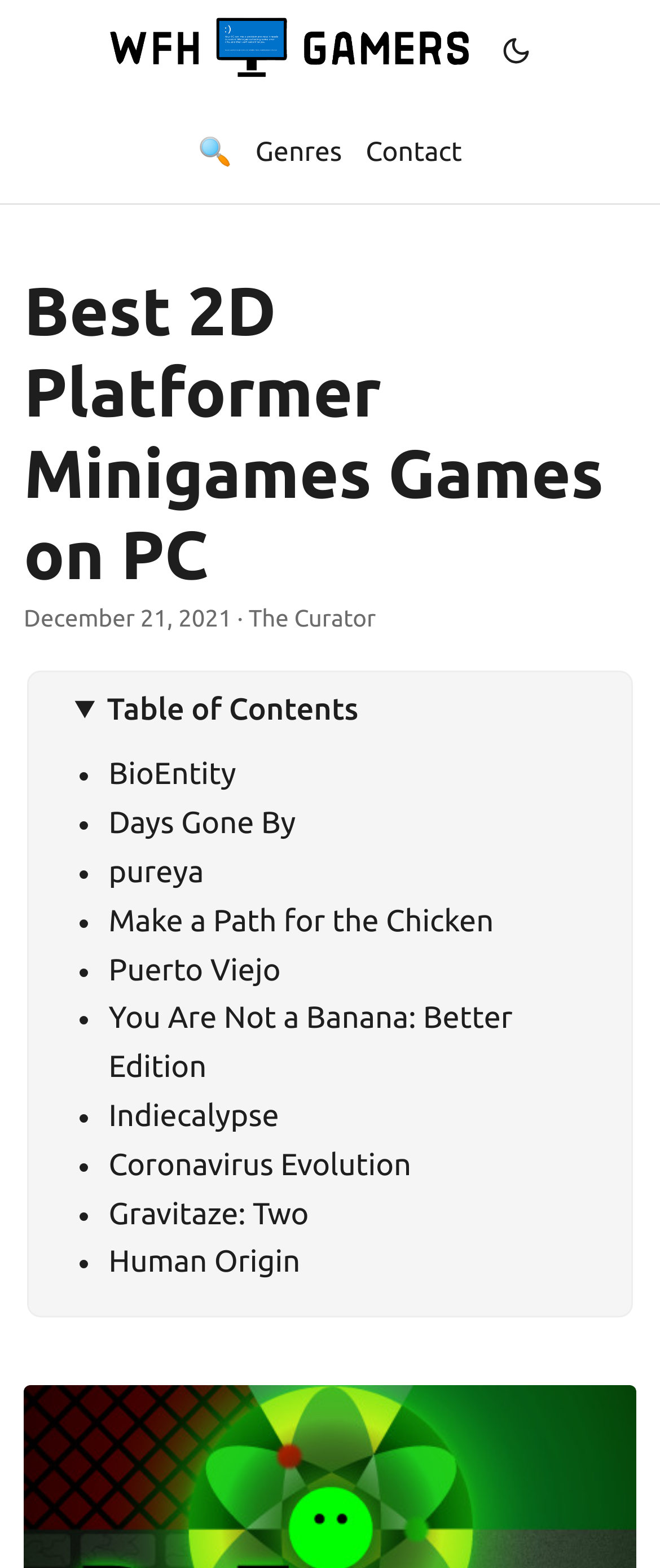Determine the bounding box coordinates for the area you should click to complete the following instruction: "go to genres".

[0.387, 0.065, 0.518, 0.13]